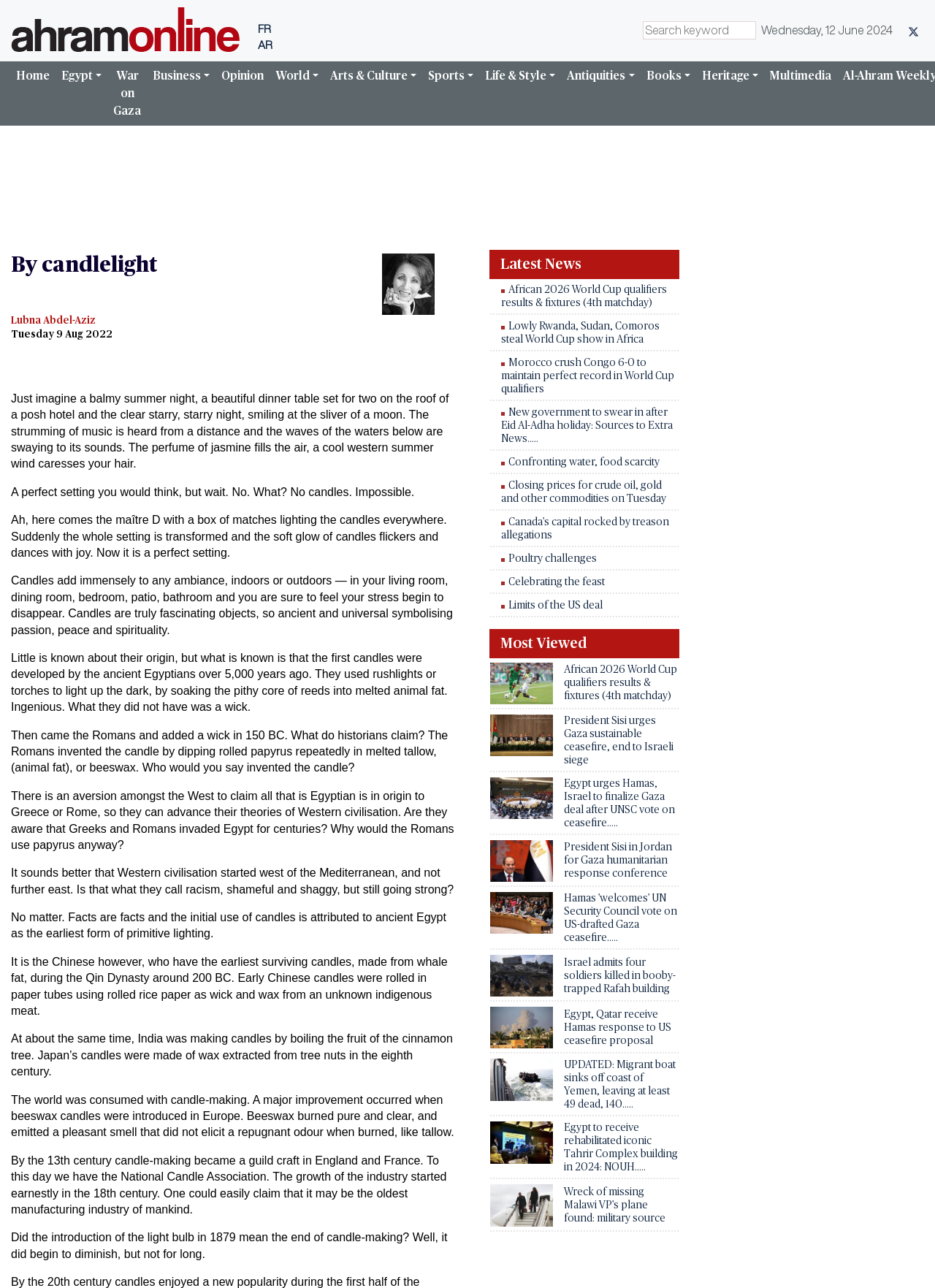Please find the bounding box coordinates for the clickable element needed to perform this instruction: "Click on the Home link".

[0.011, 0.047, 0.059, 0.07]